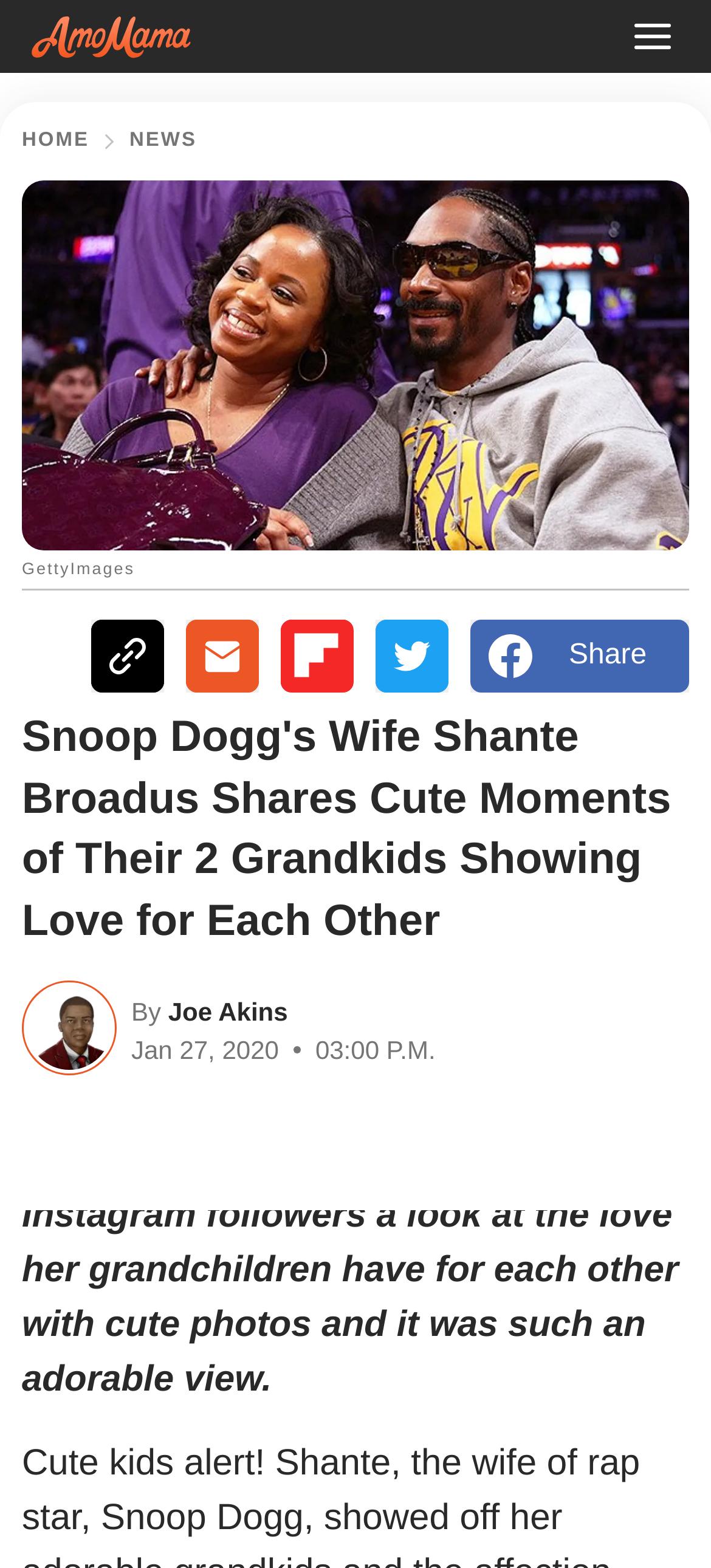When was the article published?
Give a detailed explanation using the information visible in the image.

The webpage contains a static text 'Jan 27, 2020' which indicates the publication date of the article.